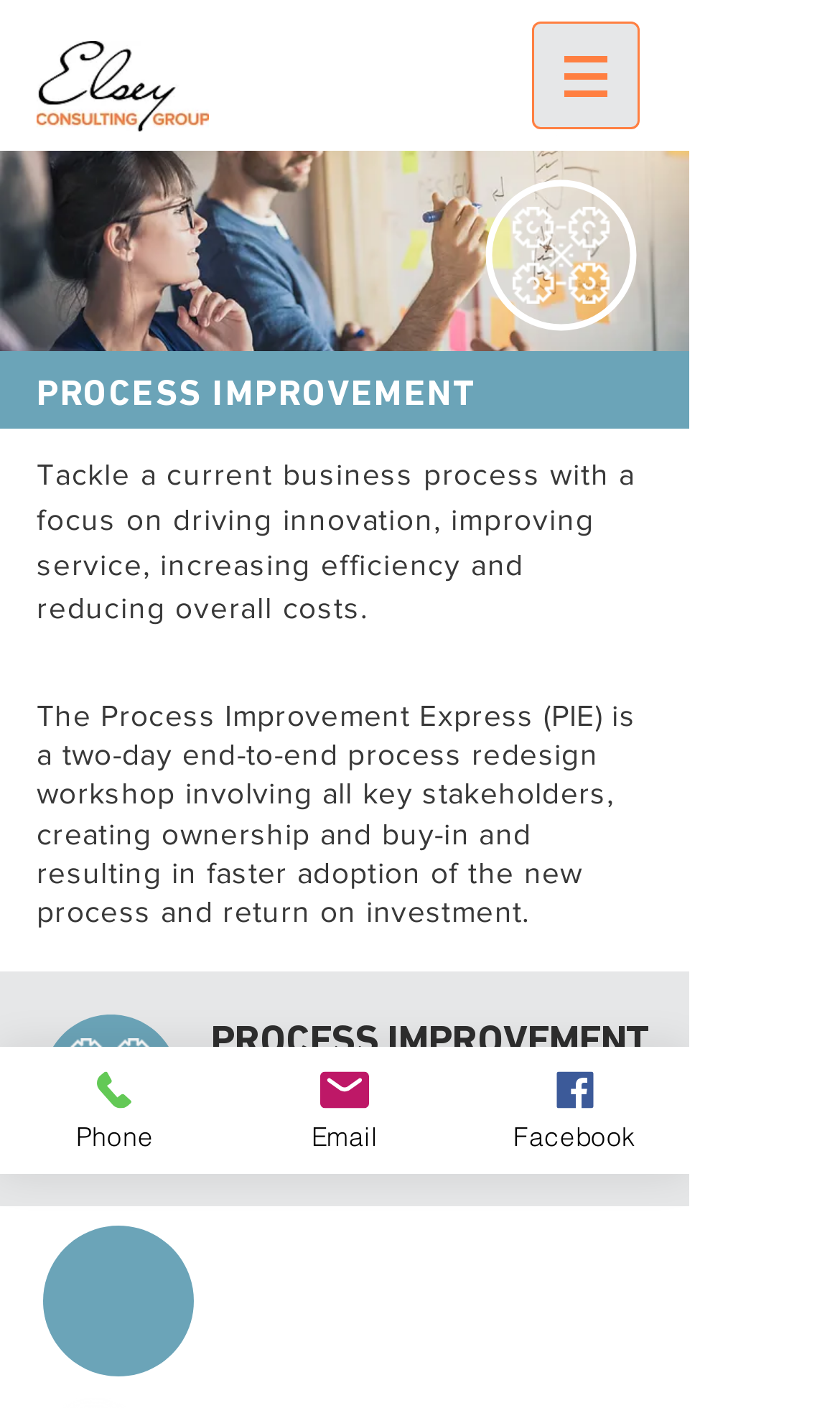Generate a detailed explanation of the webpage's features and information.

The webpage is about Process Improvement, specifically highlighting the services offered by elseyconsultinggroup. At the top, there is a navigation menu labeled "Site" with a button that has a popup menu. Below the navigation menu, there are two images, one with the text "ASSESSMENTS" and another with the text "Process Improvement".

The main content of the page is divided into two sections. The first section has a heading "PROCESS IMPROVEMENT" in a larger font, followed by a paragraph of text that describes the process improvement service, focusing on driving innovation, improving service, increasing efficiency, and reducing costs. Below this paragraph, there is another paragraph that explains the Process Improvement Express (PIE) workshop, a two-day process redesign workshop that involves all key stakeholders.

The second section has a heading "PROCESS IMPROVEMENT EXPRESS: WORKSHOP OUTCOMES" and is located near the bottom of the page. There is also an image of the Process Improvement logo above this section.

At the bottom of the page, there are three links to contact the company: "Phone", "Email", and "Facebook", each accompanied by a small icon.